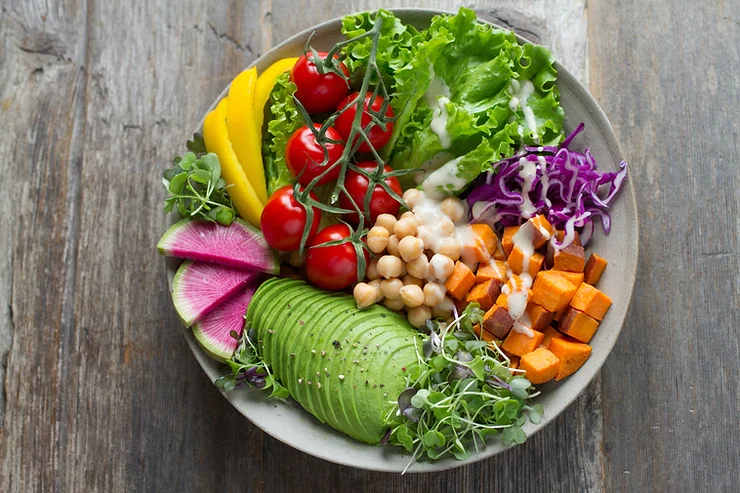What is the source of protein in the dish?
Based on the screenshot, answer the question with a single word or phrase.

Chickpeas